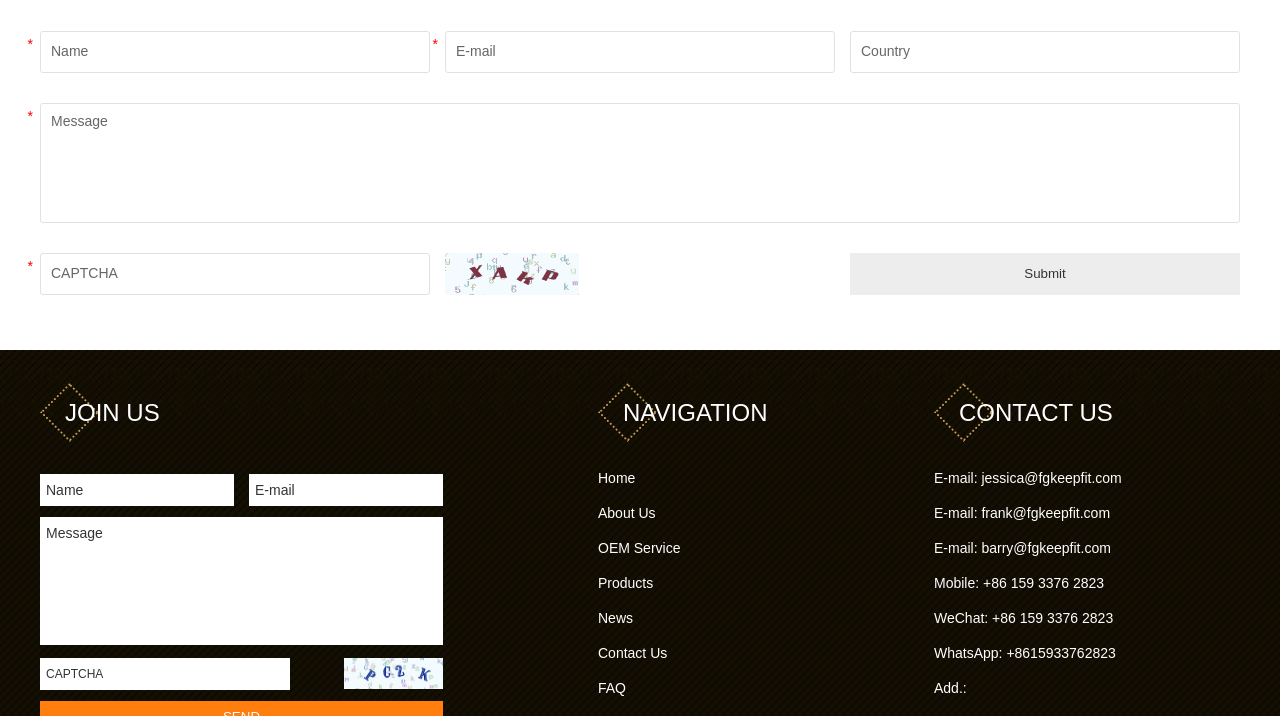Can you pinpoint the bounding box coordinates for the clickable element required for this instruction: "View the post 'Urgent Update: This Widely-Used Google App Shuts Down in 72 Hours – Here’s Your Complete Guide to Safely Migrating Your Data!'"? The coordinates should be four float numbers between 0 and 1, i.e., [left, top, right, bottom].

None